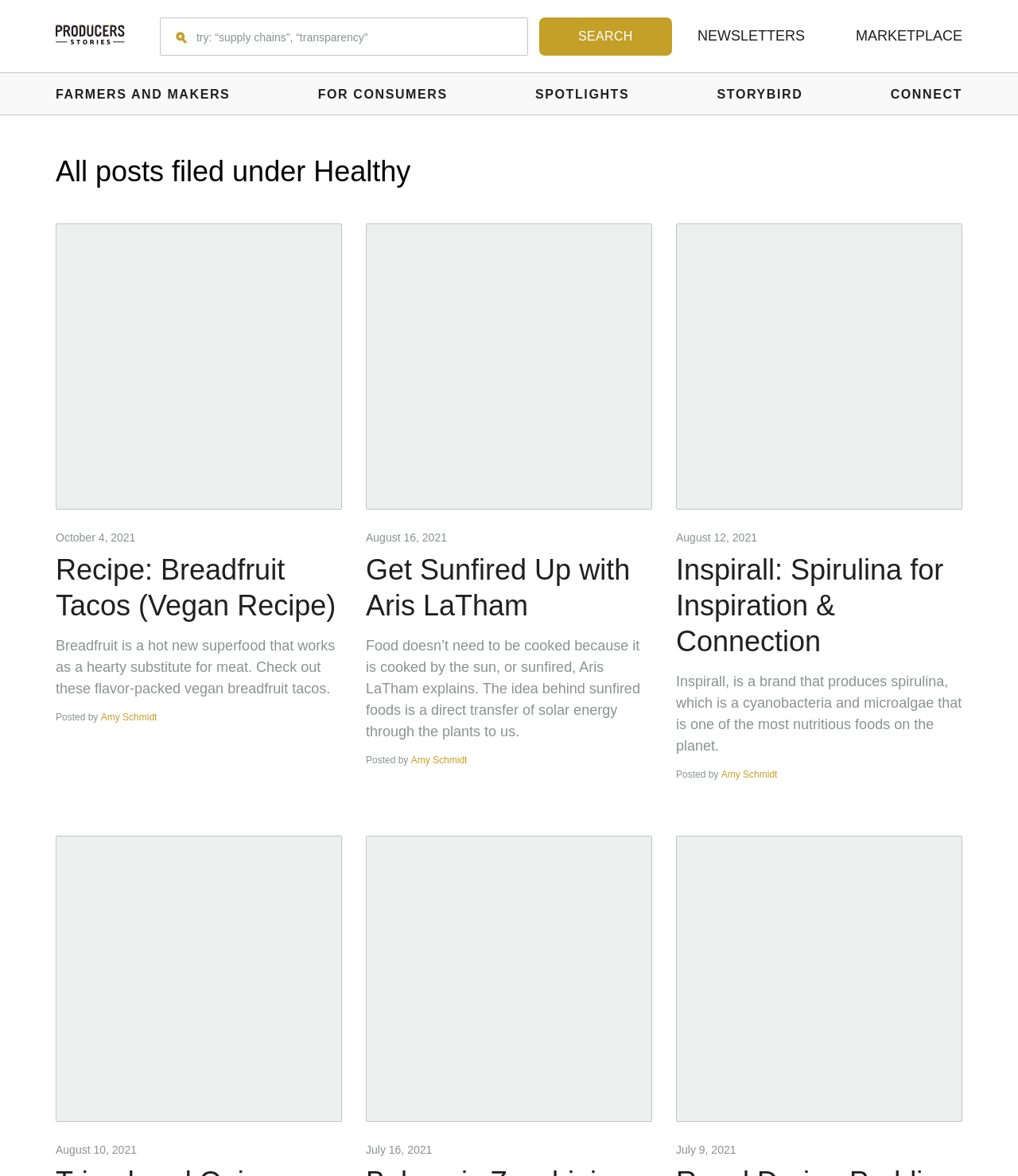Please provide a detailed answer to the question below based on the screenshot: 
What is the date of the post 'Inspirall: Spirulina for Inspiration & Connection'?

The date of the post 'Inspirall: Spirulina for Inspiration & Connection' is 'August 12, 2021' because the text 'August 12, 2021' is present below the post title and image.